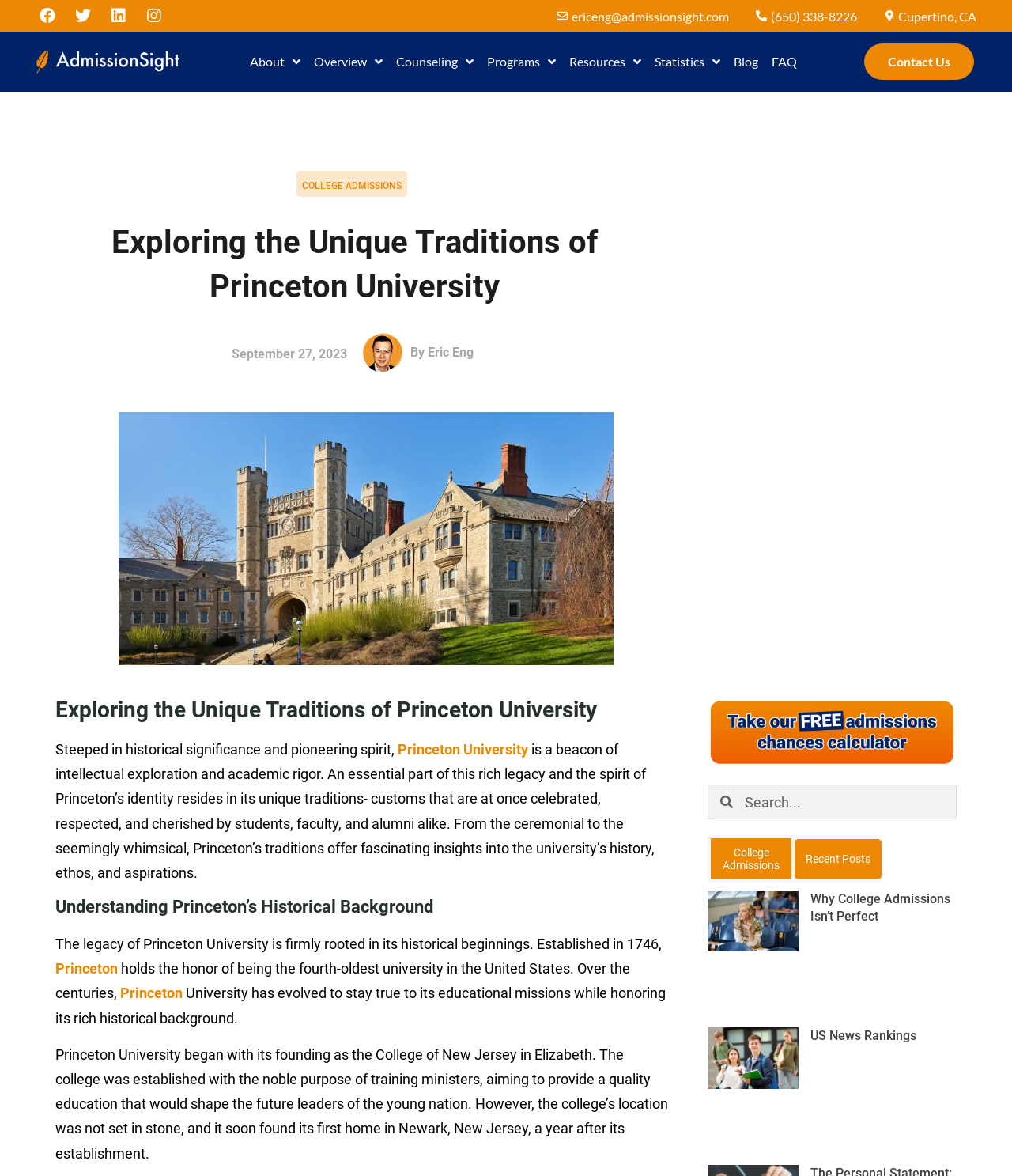How many images are on the webpage?
Could you please answer the question thoroughly and with as much detail as possible?

I counted the number of images on the webpage, which are the AdmissionSight logo, the view of Princeton University building, and the image of a female student sitting on a podium, and found that there are 3 images.